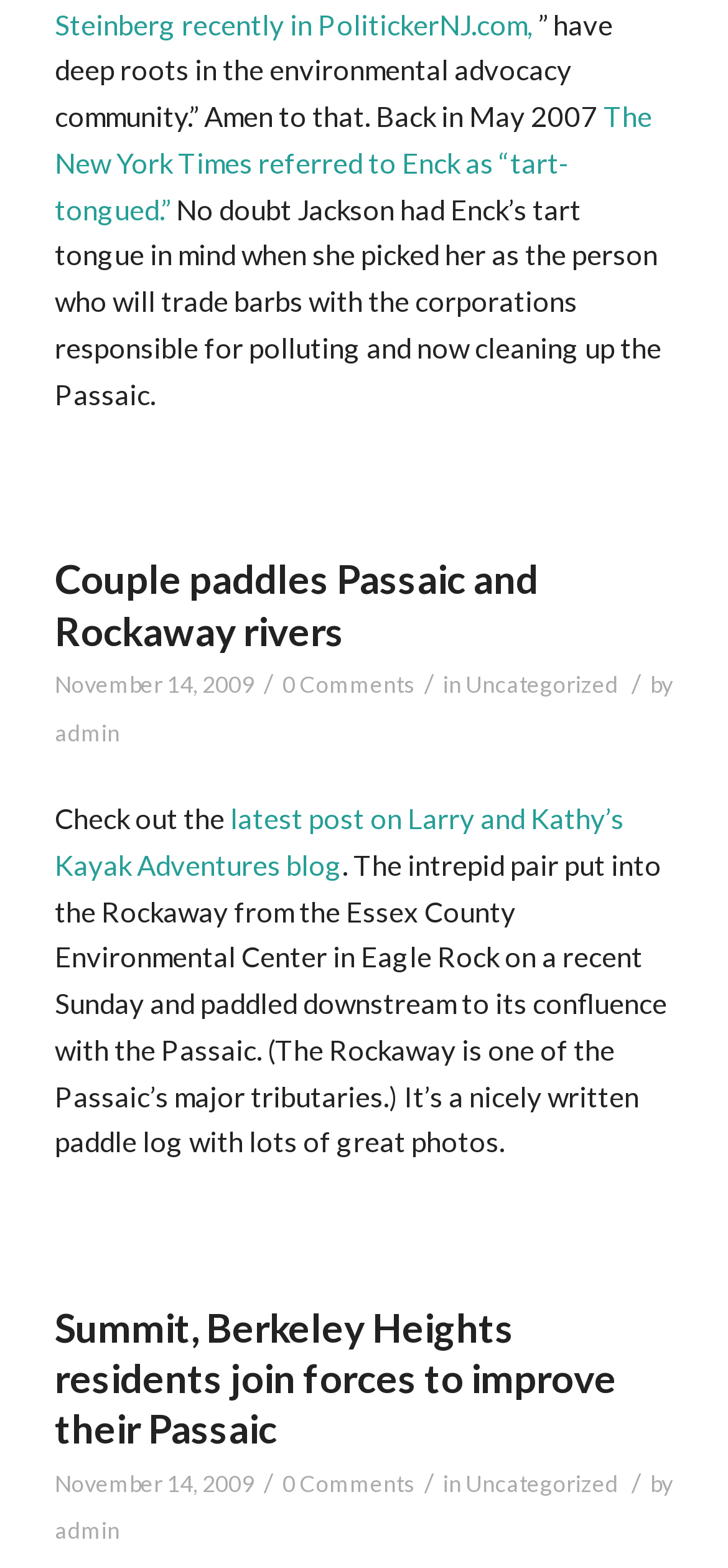Identify the bounding box coordinates of the area you need to click to perform the following instruction: "Read the article 'Summit, Berkeley Heights residents join forces to improve their Passaic'".

[0.075, 0.831, 0.847, 0.926]